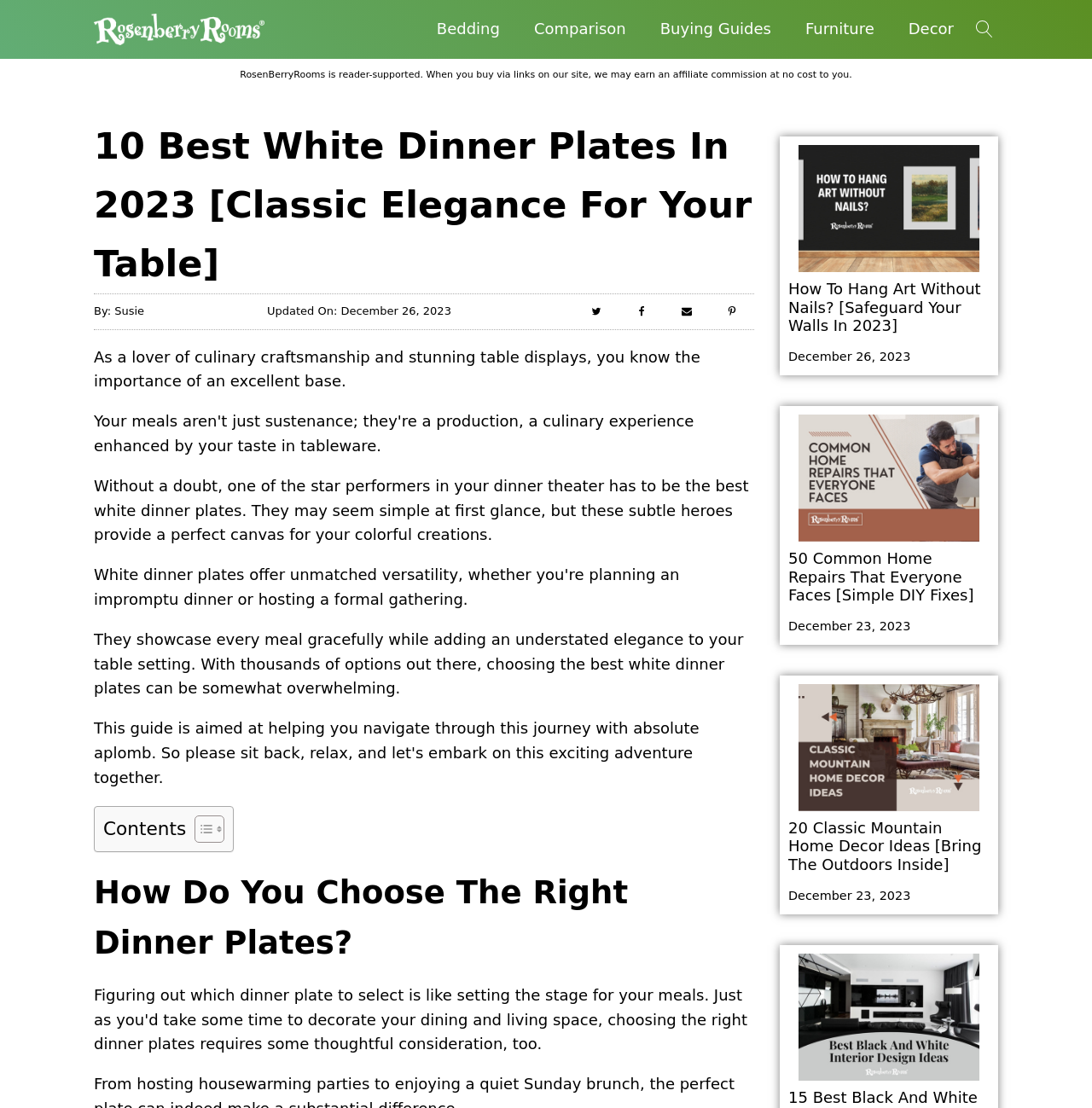Specify the bounding box coordinates for the region that must be clicked to perform the given instruction: "Click the RosenBerry Rooms logo".

[0.086, 0.012, 0.242, 0.041]